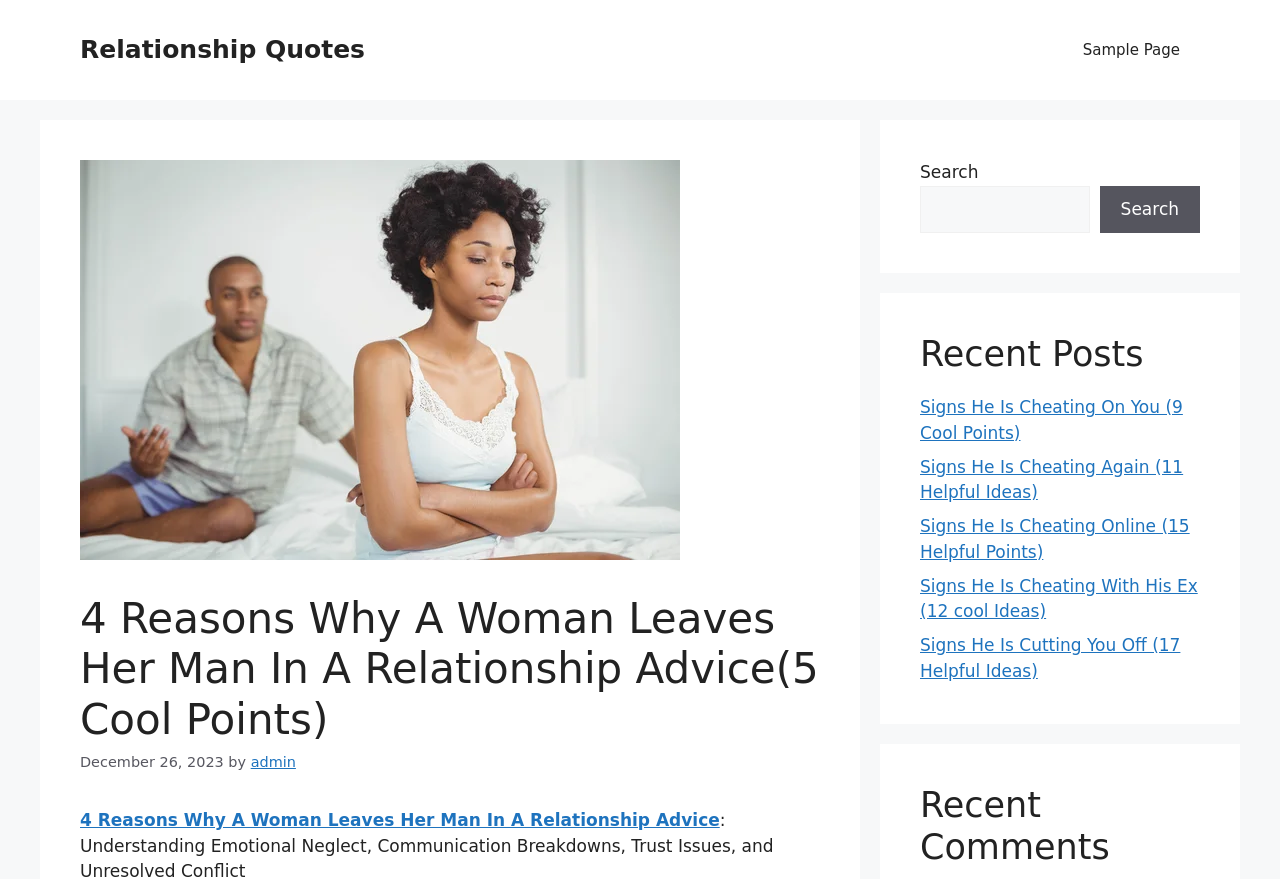Please determine the bounding box coordinates of the area that needs to be clicked to complete this task: 'read the article about 4 reasons why a woman leaves her man'. The coordinates must be four float numbers between 0 and 1, formatted as [left, top, right, bottom].

[0.062, 0.922, 0.562, 0.944]